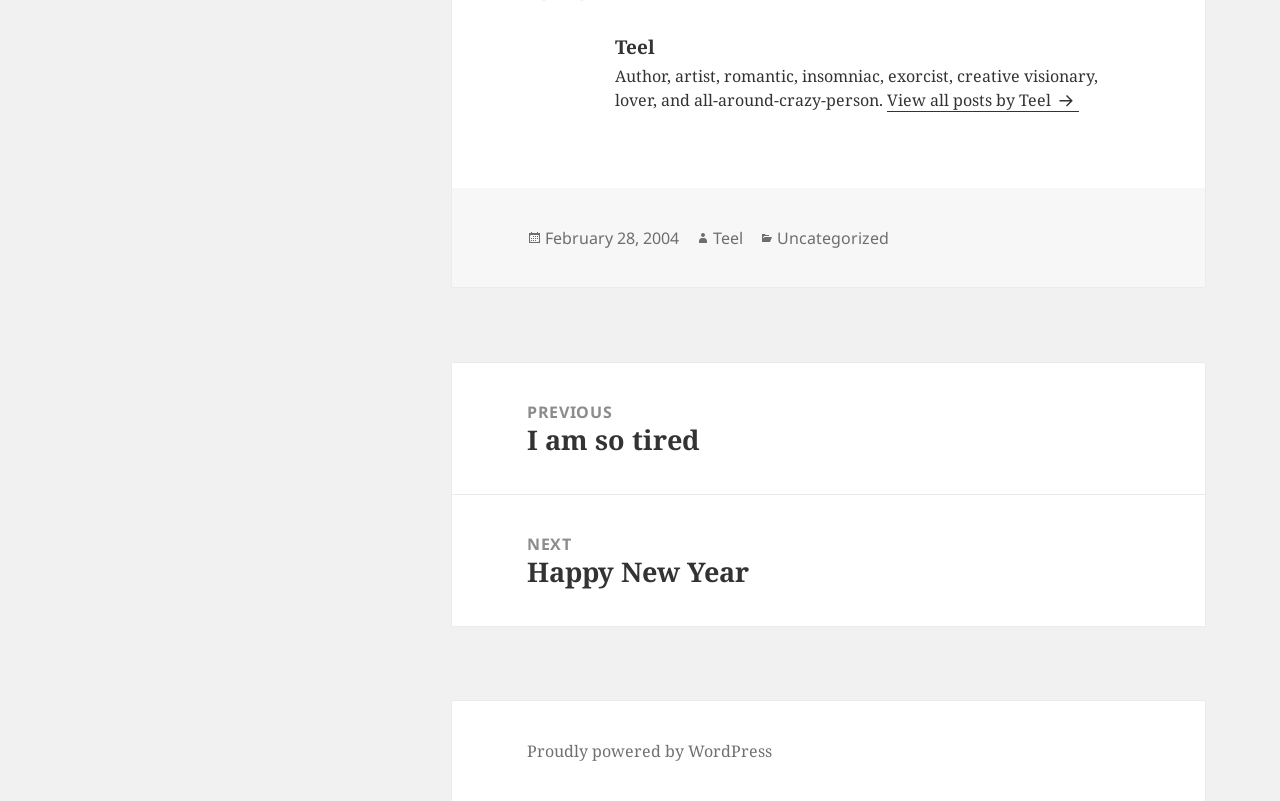What is the category of the post?
Give a one-word or short phrase answer based on the image.

Uncategorized